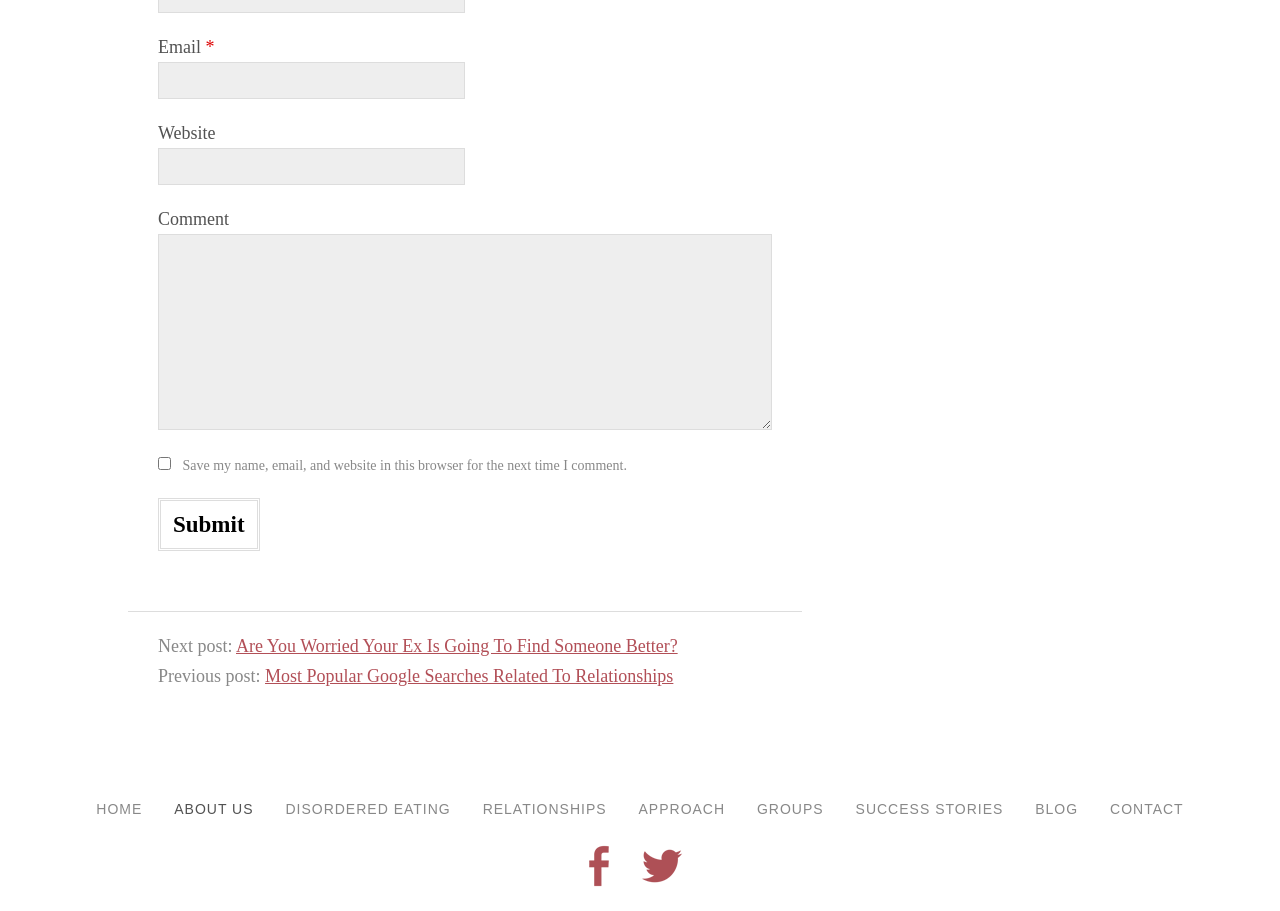What is the purpose of the checkbox?
Answer the question with a thorough and detailed explanation.

The checkbox is labeled 'Save my name, email, and website in this browser for the next time I comment.' which suggests that its purpose is to save the commenter's information for future comments.